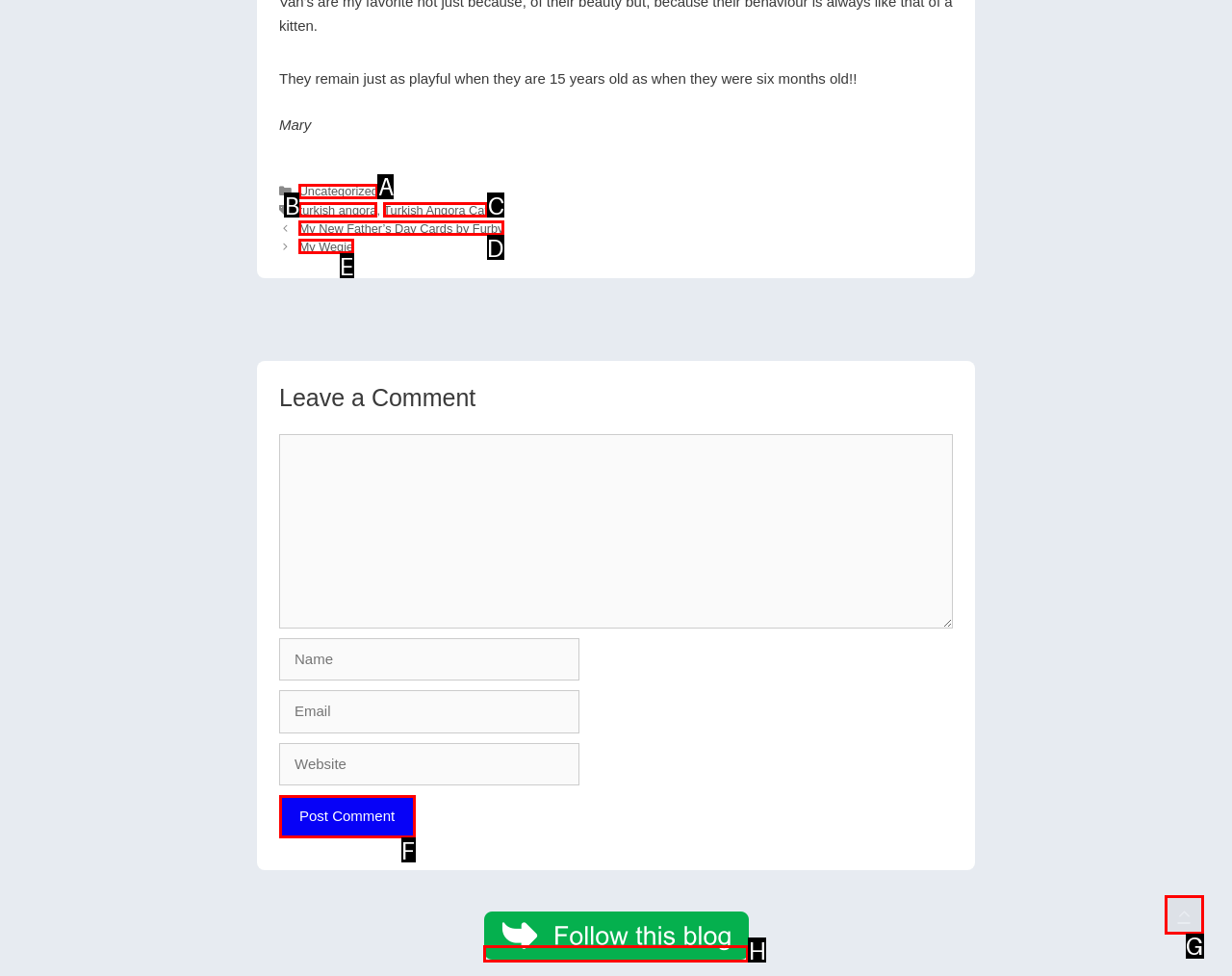Using the provided description: name="submit" value="Post Comment", select the most fitting option and return its letter directly from the choices.

F